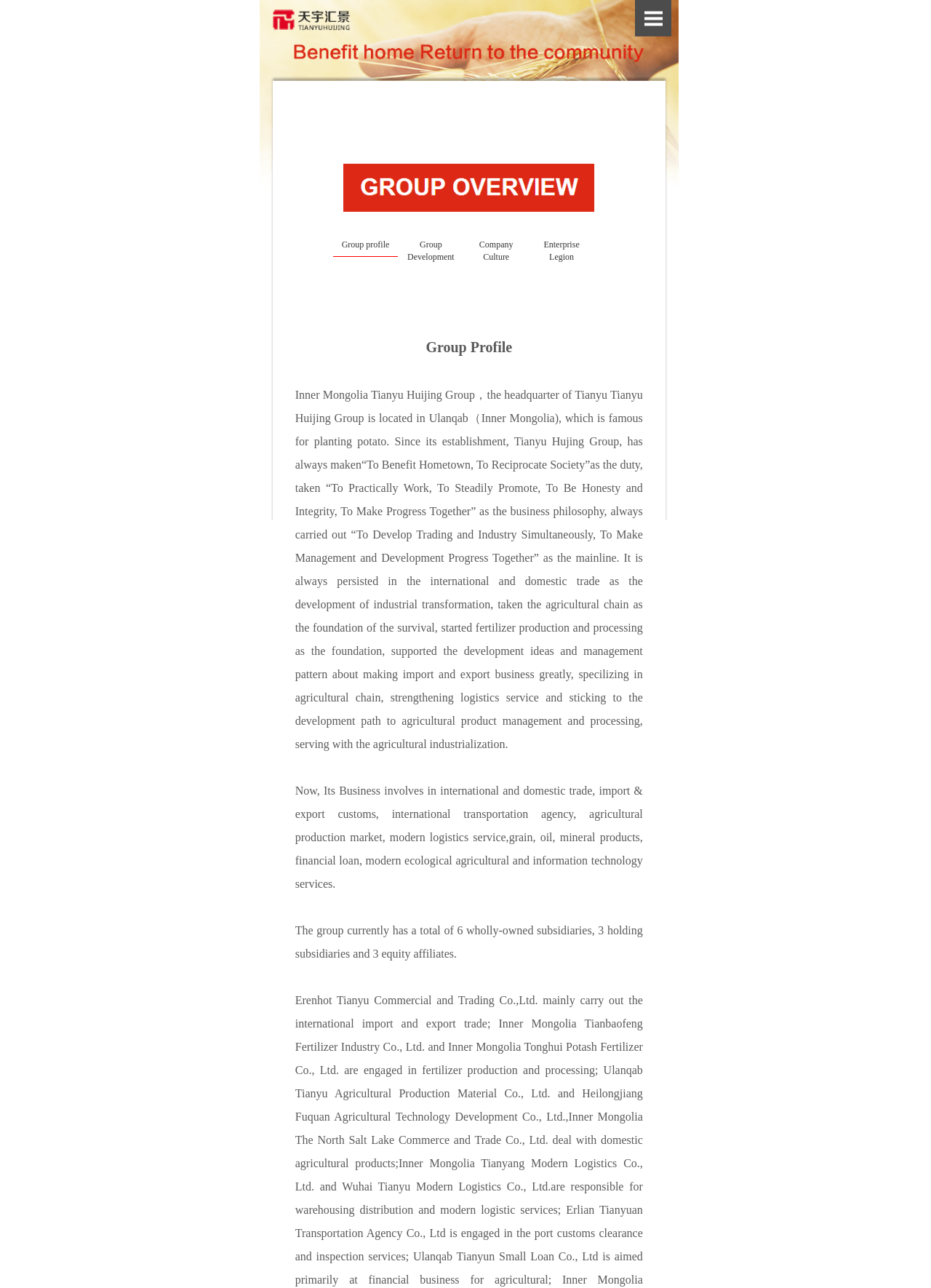What is the location of the group's headquarters?
Based on the image, answer the question with a single word or brief phrase.

Ulanqab, Inner Mongolia